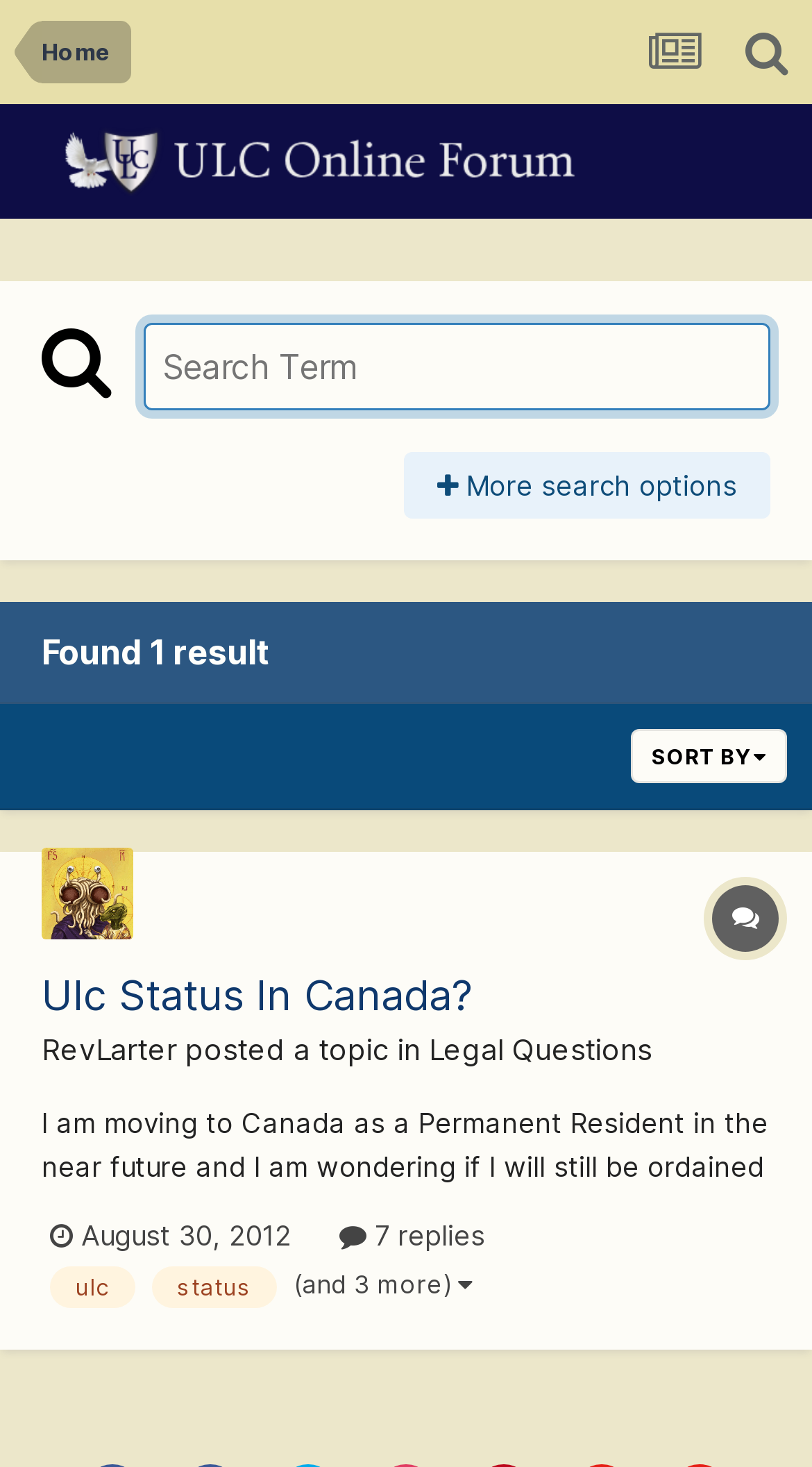What is the topic of the discussion?
Utilize the information in the image to give a detailed answer to the question.

The topic of the discussion is 'ULC Status In Canada?' as indicated by the heading element on the webpage.